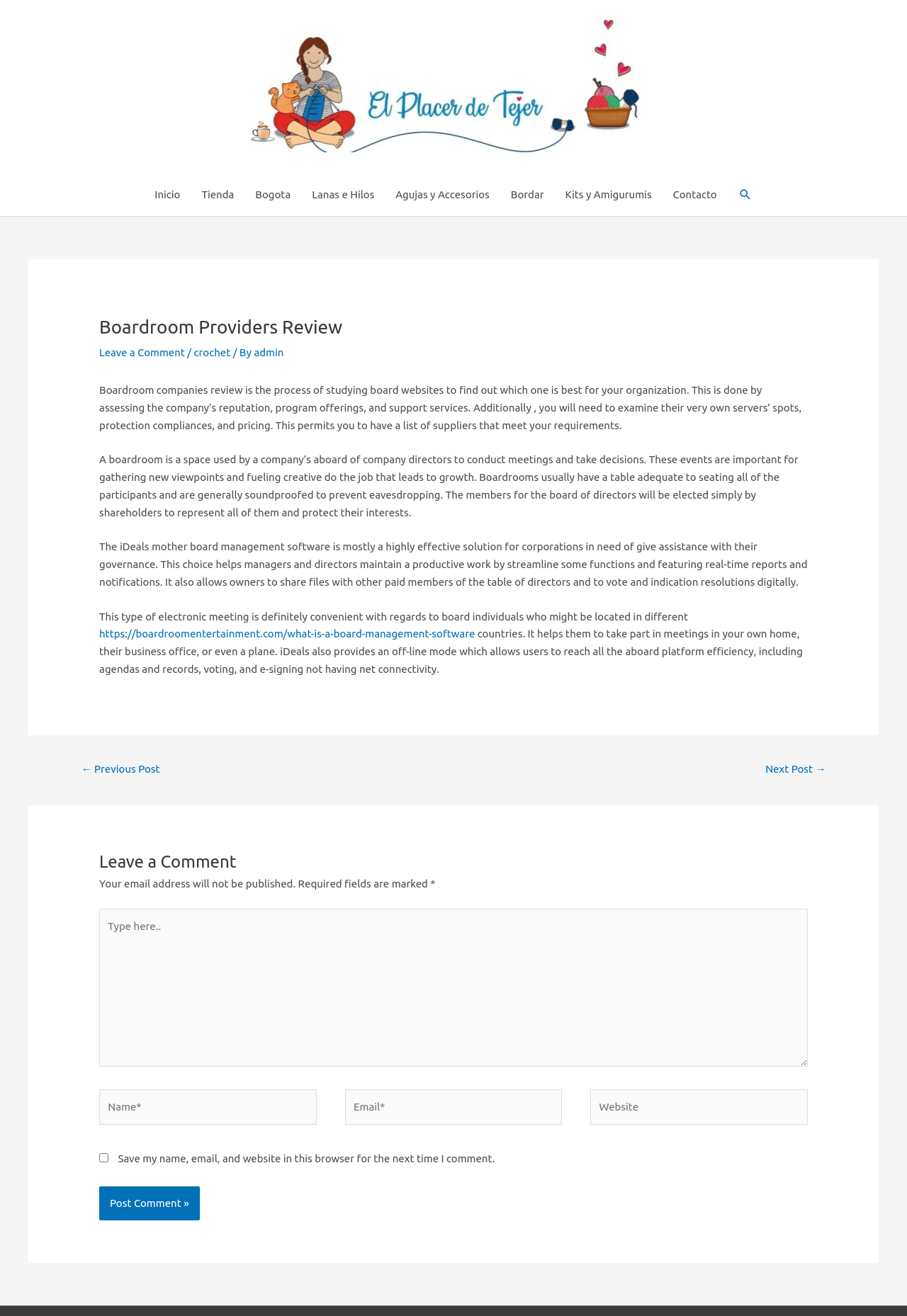Can you find the bounding box coordinates for the element that needs to be clicked to execute this instruction: "Click on the 'Inicio' link"? The coordinates should be given as four float numbers between 0 and 1, i.e., [left, top, right, bottom].

[0.159, 0.132, 0.21, 0.164]